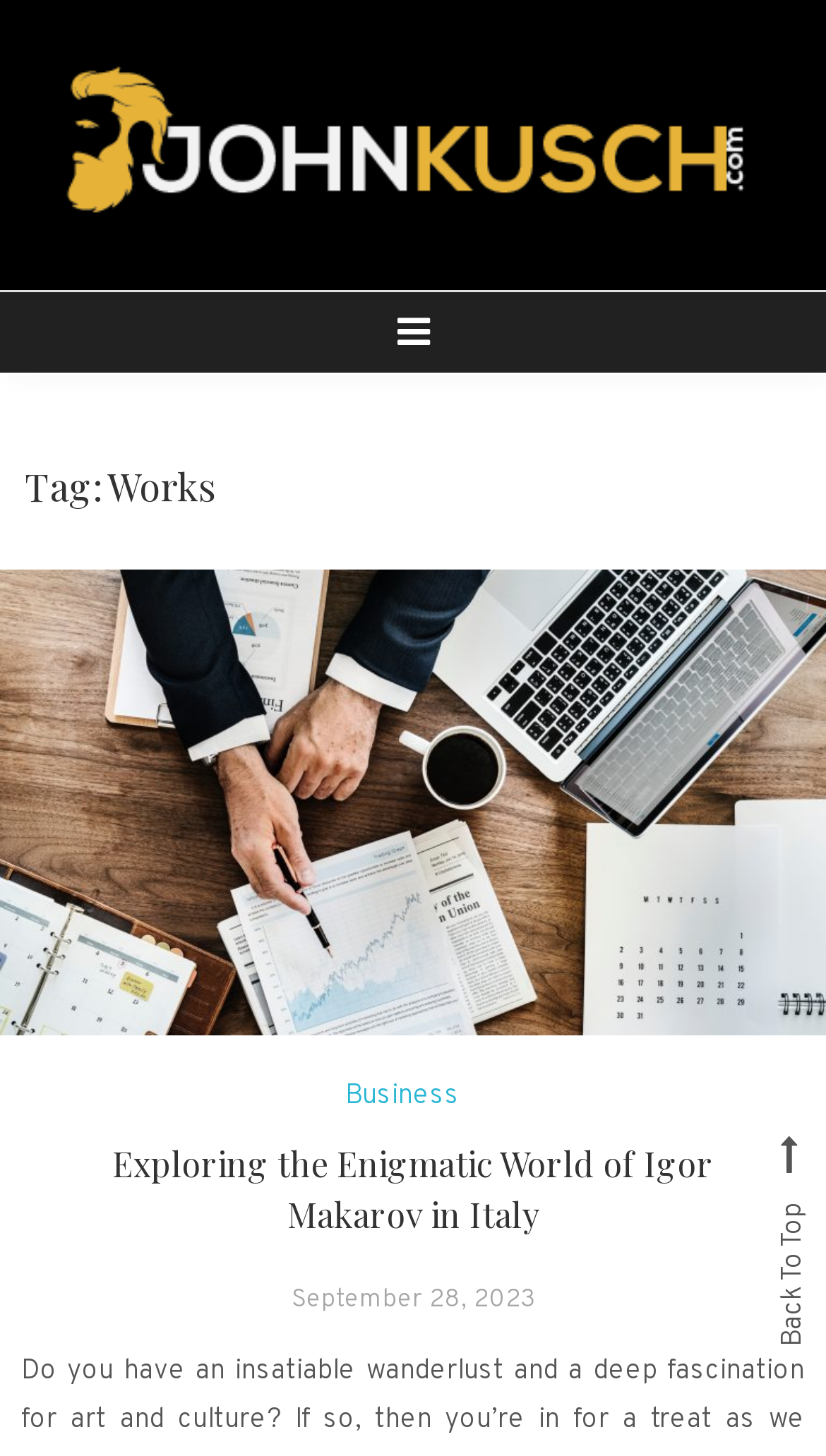How many categories are listed?
Examine the image closely and answer the question with as much detail as possible.

There is only one category listed, which is 'Business', and it can be found in the middle section of the webpage.